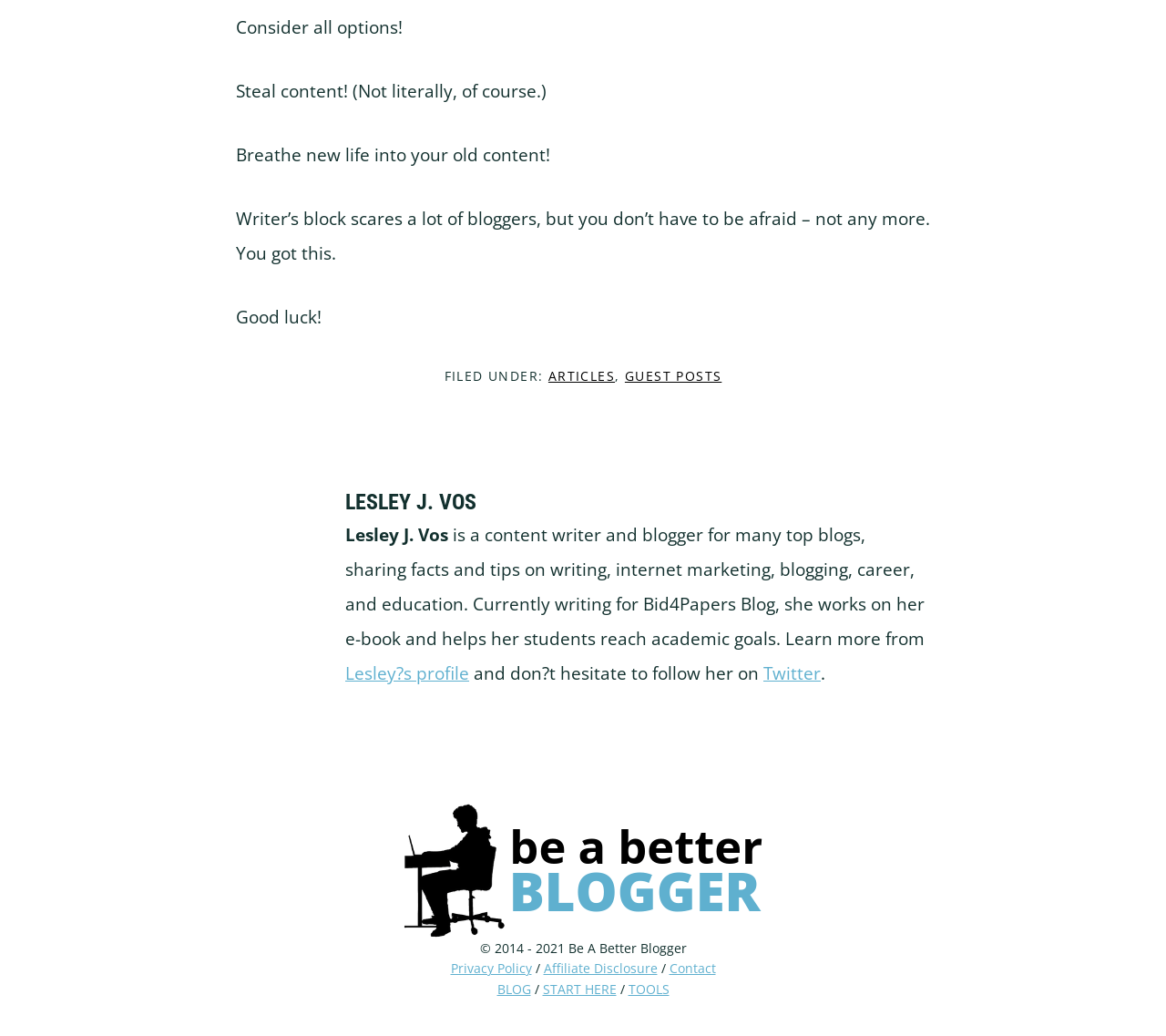What is the blogger's profession?
Observe the image and answer the question with a one-word or short phrase response.

Content writer and blogger